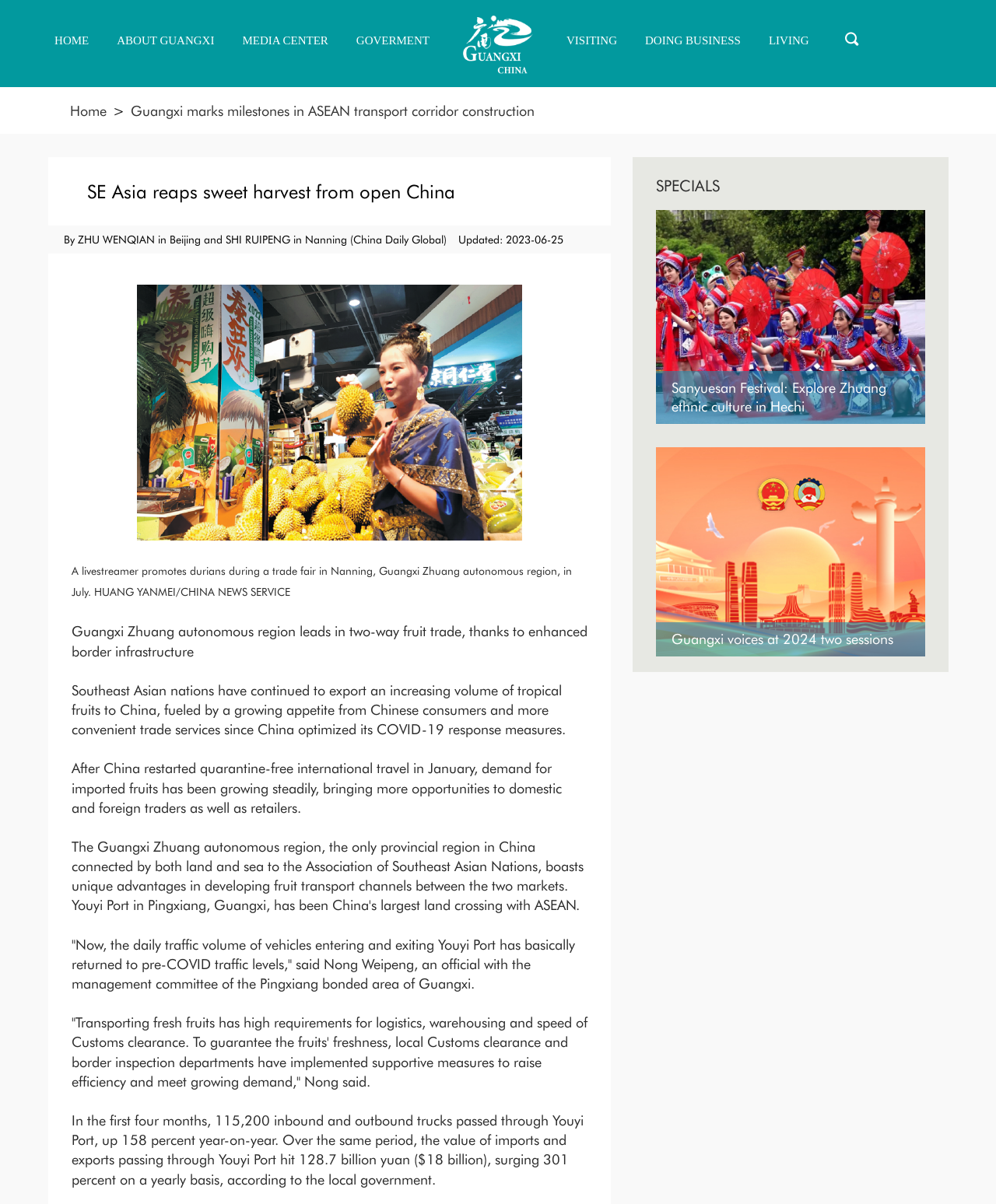Determine the bounding box coordinates of the clickable region to follow the instruction: "Read the article 'Guangxi marks milestones in ASEAN transport corridor construction'".

[0.131, 0.085, 0.537, 0.099]